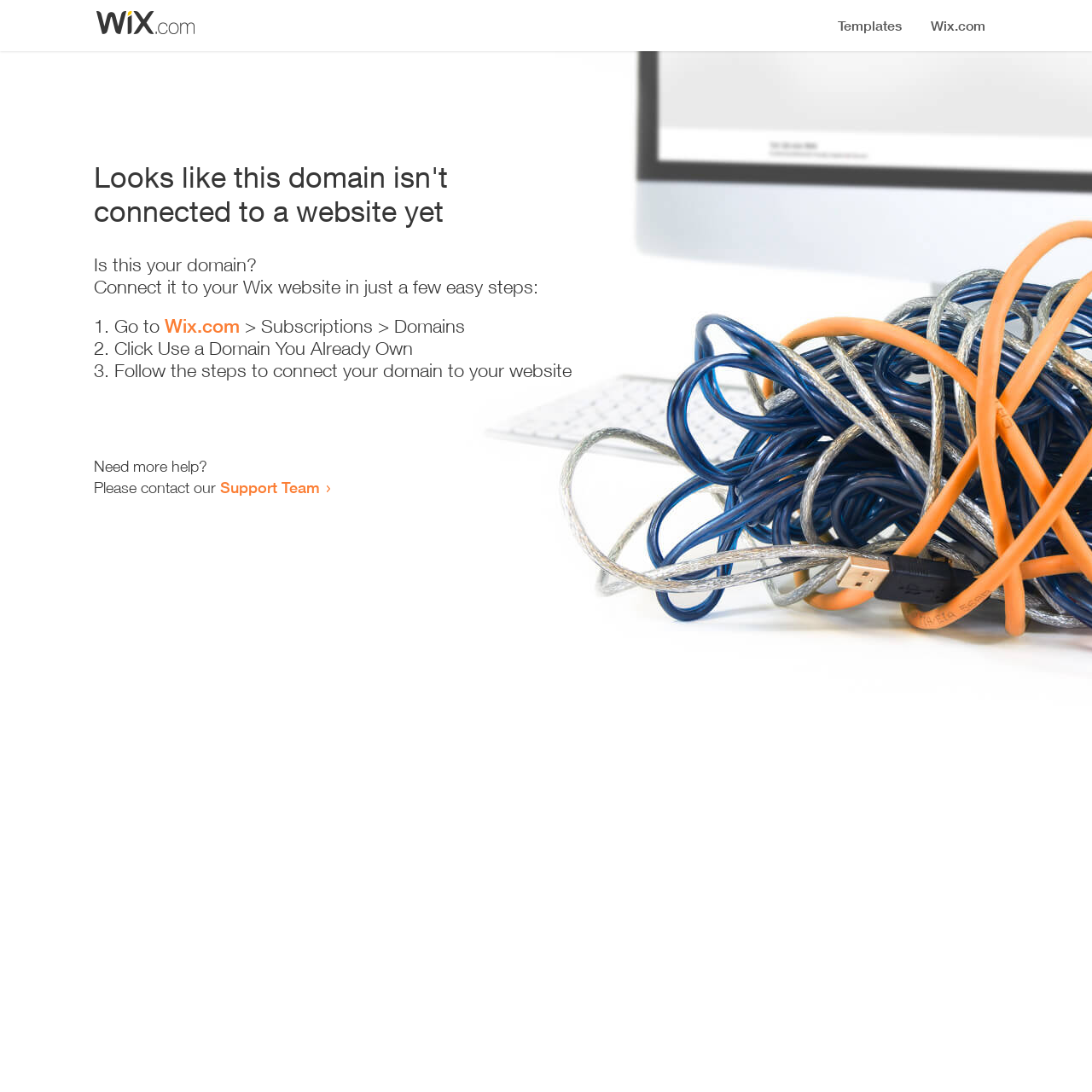Identify the bounding box coordinates for the UI element mentioned here: "Reply". Provide the coordinates as four float values between 0 and 1, i.e., [left, top, right, bottom].

None